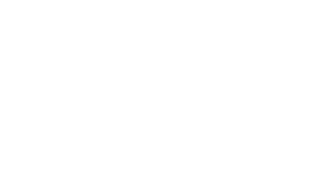Answer briefly with one word or phrase:
What is the main objective in the first world of the game?

Navigate a ball through obstacles